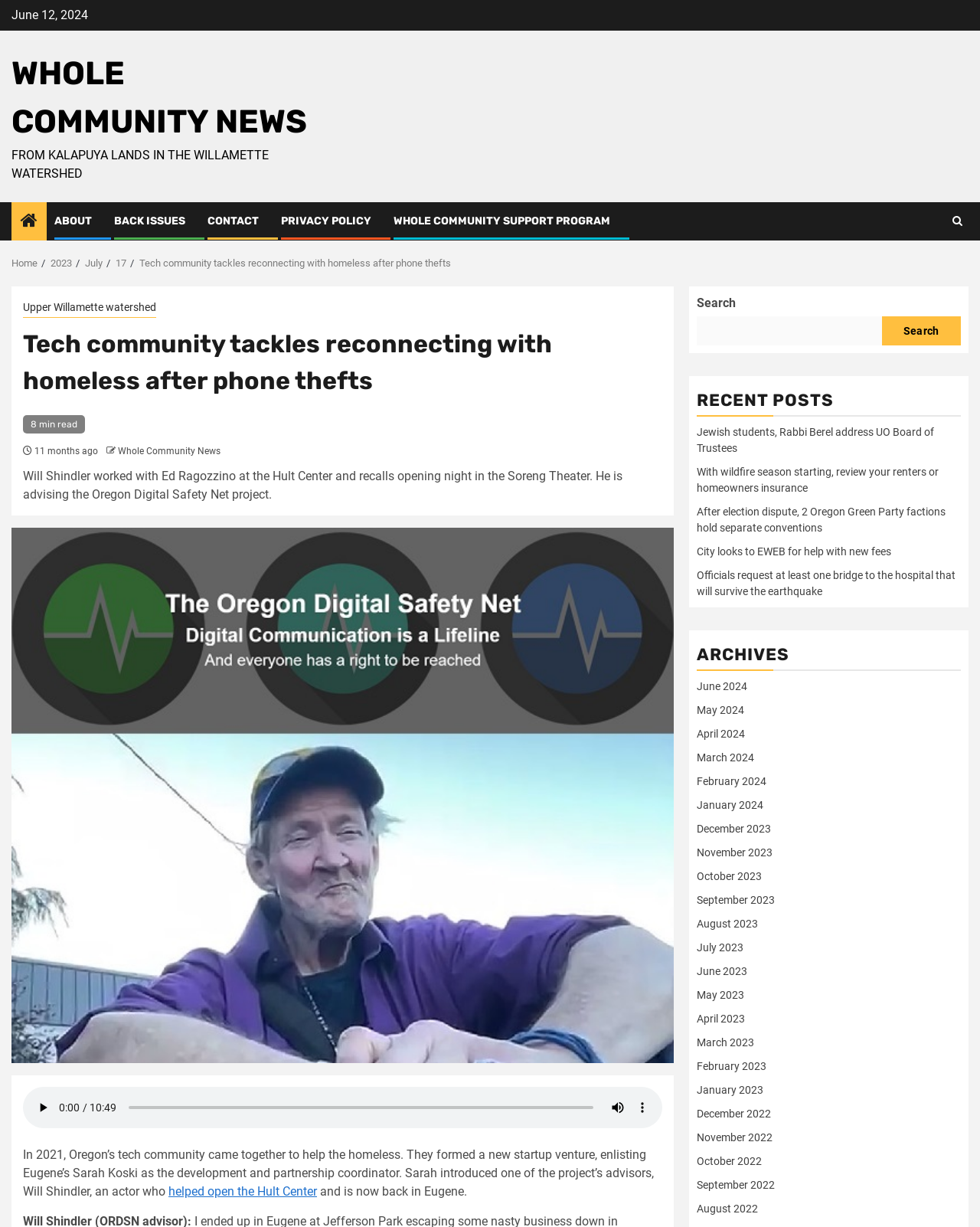What is the date of the article?
Use the information from the screenshot to give a comprehensive response to the question.

The date of the article can be found at the top of the webpage, where it says 'June 12, 2024'.